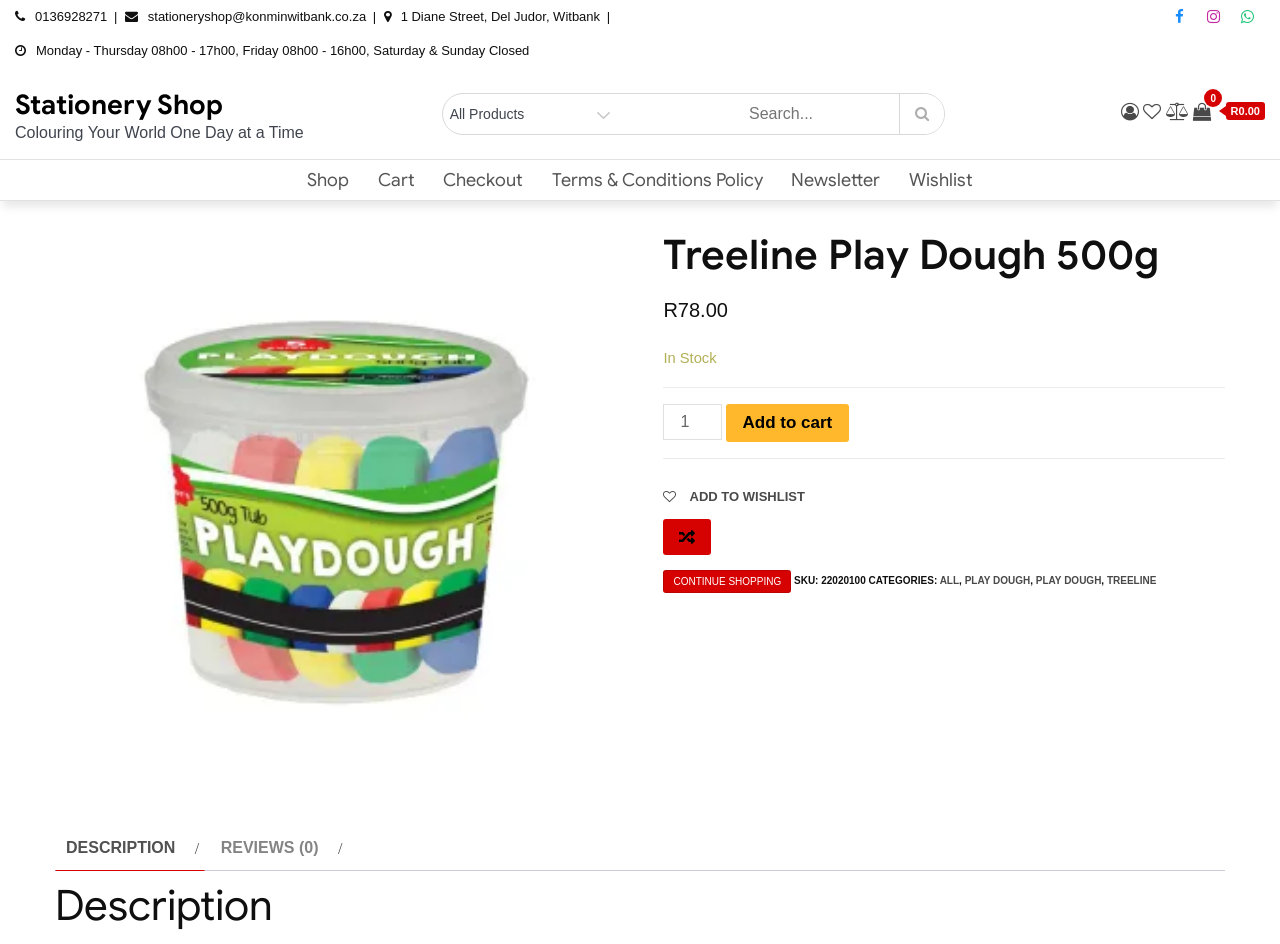Answer the question using only a single word or phrase: 
What categories is the Treeline Play Dough 500g part of?

ALL, PLAY DOUGH, TREELINE